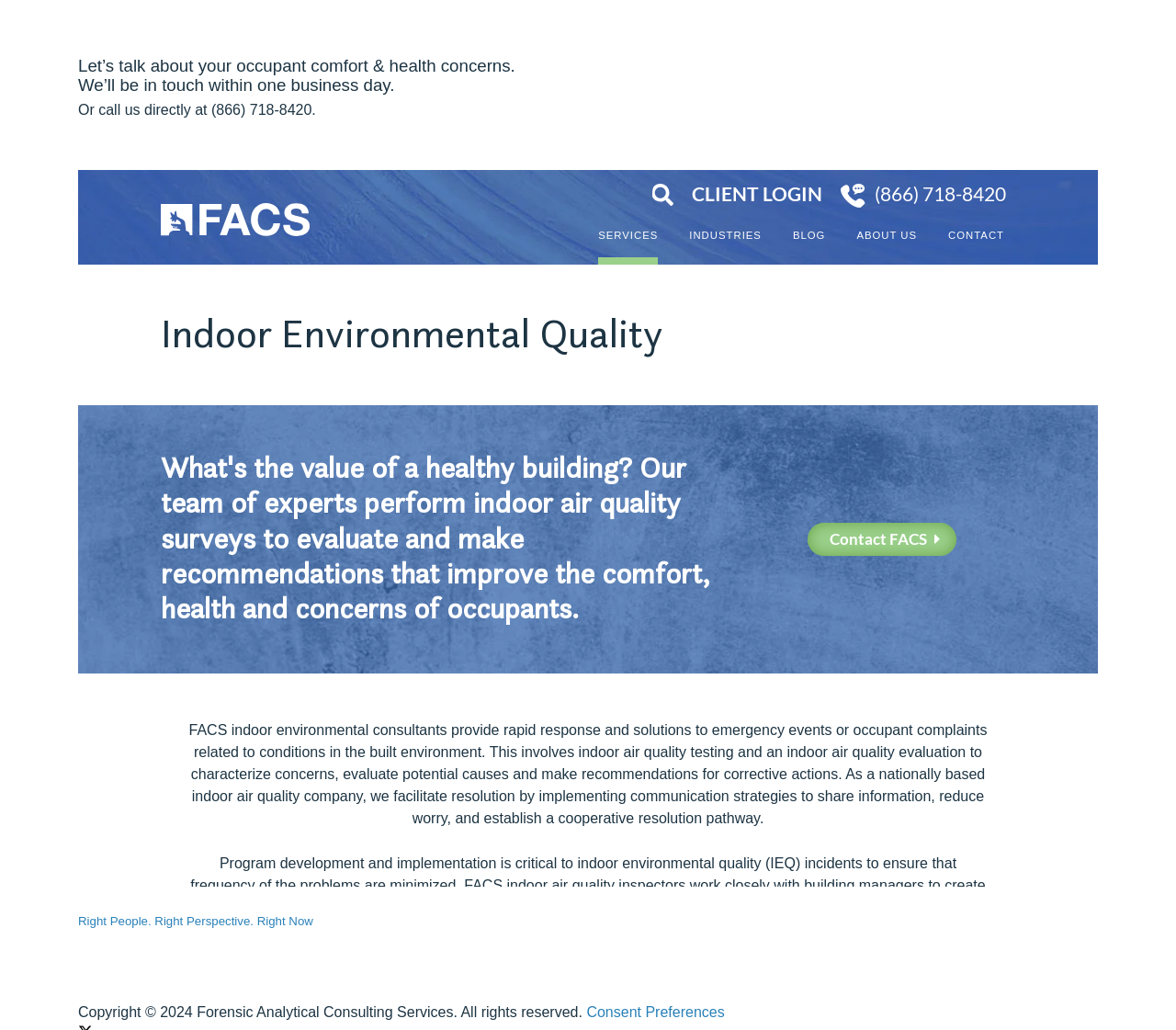What is the phone number to call for occupant comfort and health concerns?
Based on the screenshot, answer the question with a single word or phrase.

(866) 718-8420